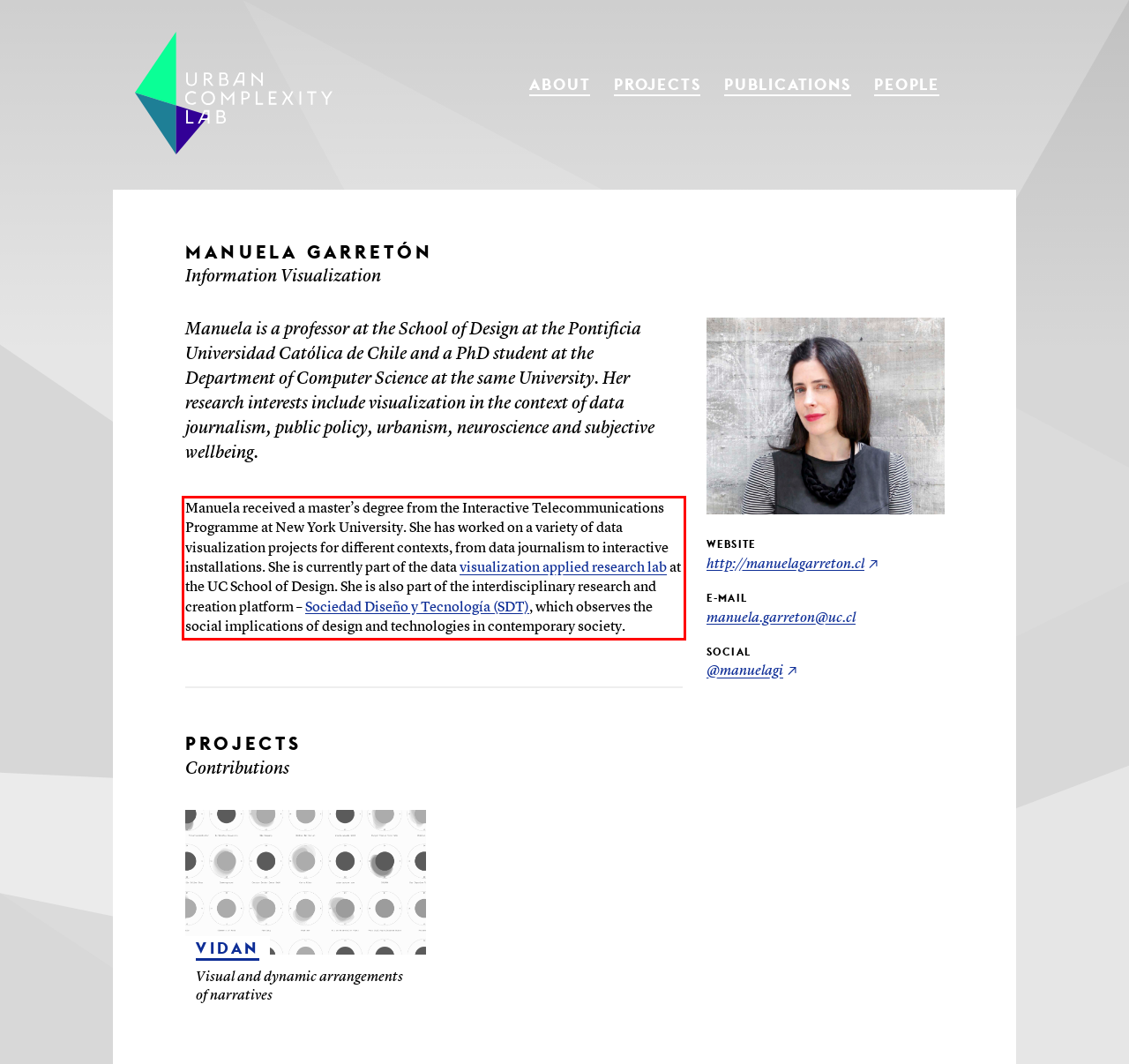Given a screenshot of a webpage with a red bounding box, please identify and retrieve the text inside the red rectangle.

Manuela received a master’s degree from the Interactive Telecommunications Programme at New York University. She has worked on a variety of data visualization projects for different contexts, from data journalism to interactive installations. She is currently part of the data visualization applied research lab at the UC School of Design. She is also part of the interdisciplinary research and creation platform – Sociedad Diseño y Tecnología (SDT), which observes the social implications of design and technologies in contemporary society.